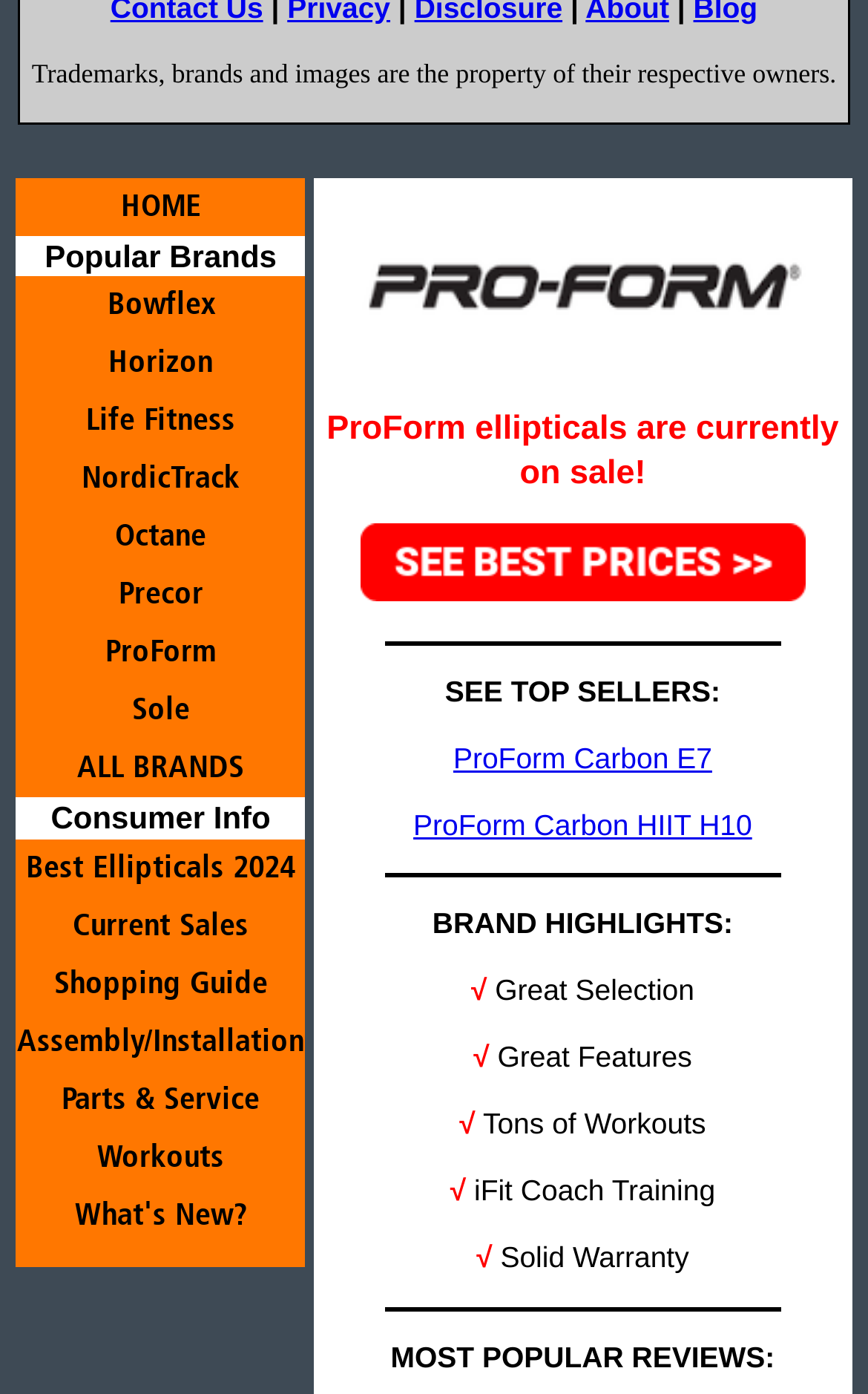What is the first brand listed under Popular Brands?
Answer the question with a single word or phrase by looking at the picture.

Bowflex